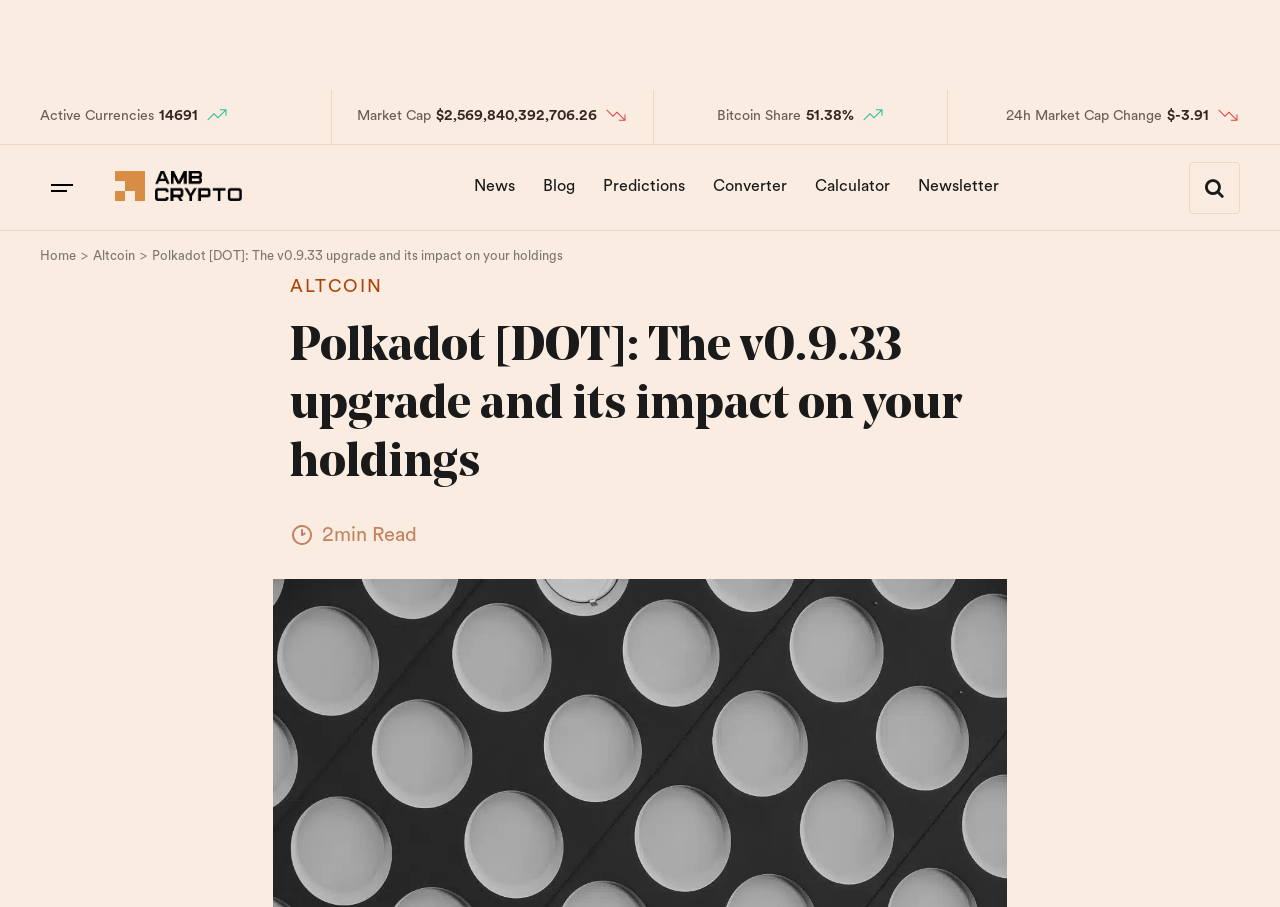Please determine the bounding box coordinates of the element to click in order to execute the following instruction: "Check the Converter tool". The coordinates should be four float numbers between 0 and 1, specified as [left, top, right, bottom].

[0.548, 0.178, 0.624, 0.235]